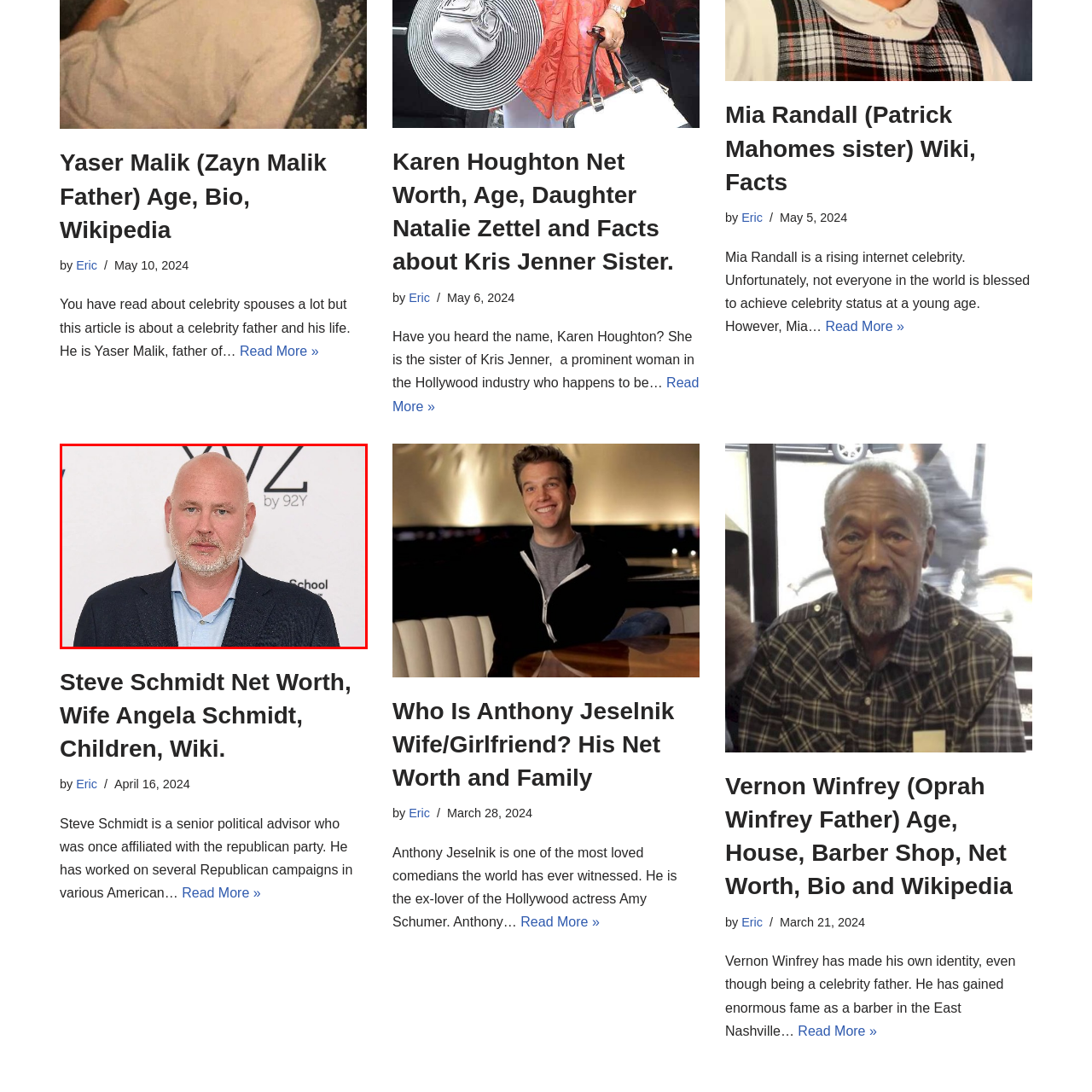What is the color of Steve Schmidt's blazer?
Look at the image surrounded by the red border and respond with a one-word or short-phrase answer based on your observation.

Navy blue